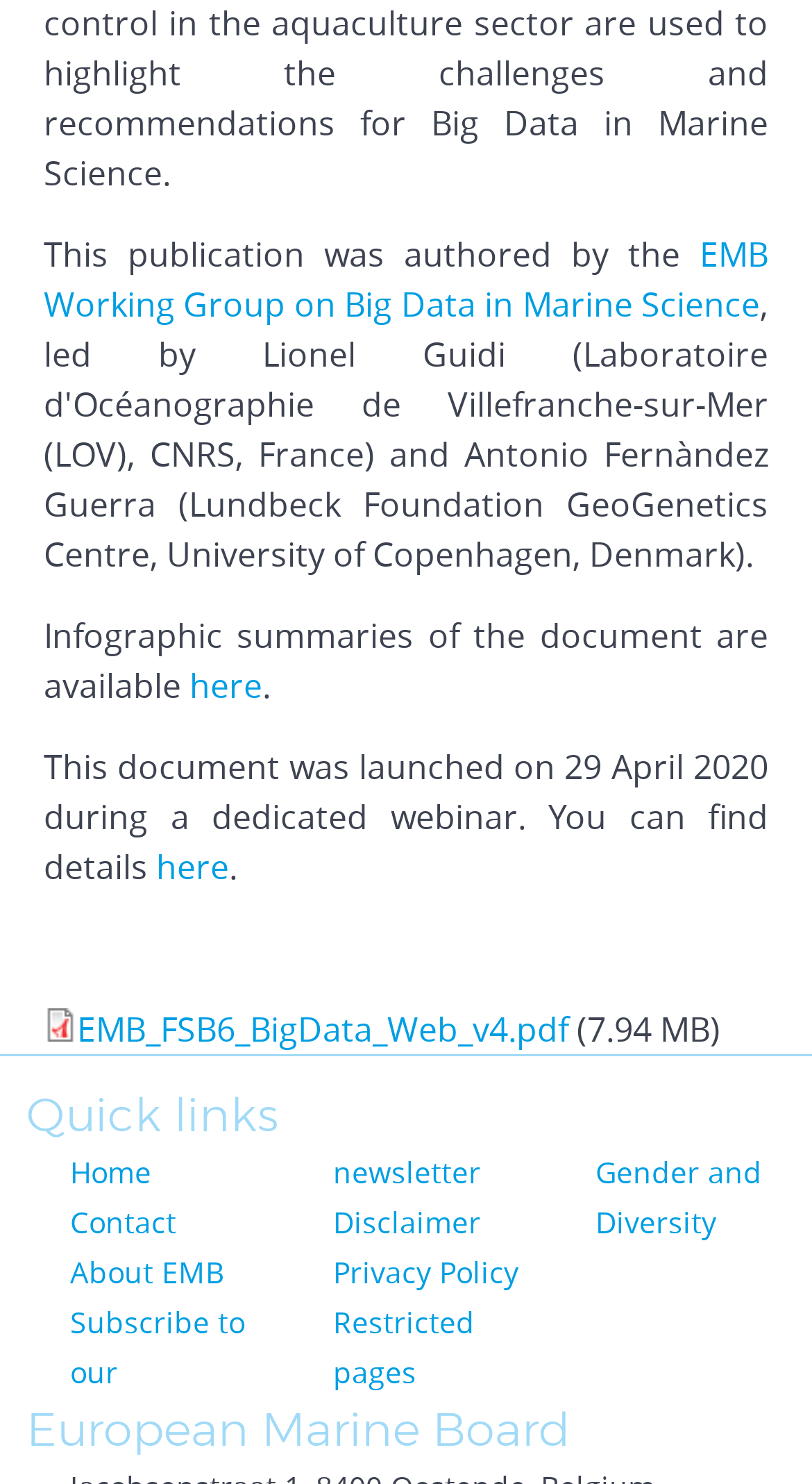What is the name of the organization that launched this document?
Provide a detailed and extensive answer to the question.

The answer can be found at the bottom of the webpage, where it says 'European Marine Board'. This is likely the organization that launched the document, as it is mentioned in a prominent position on the page.